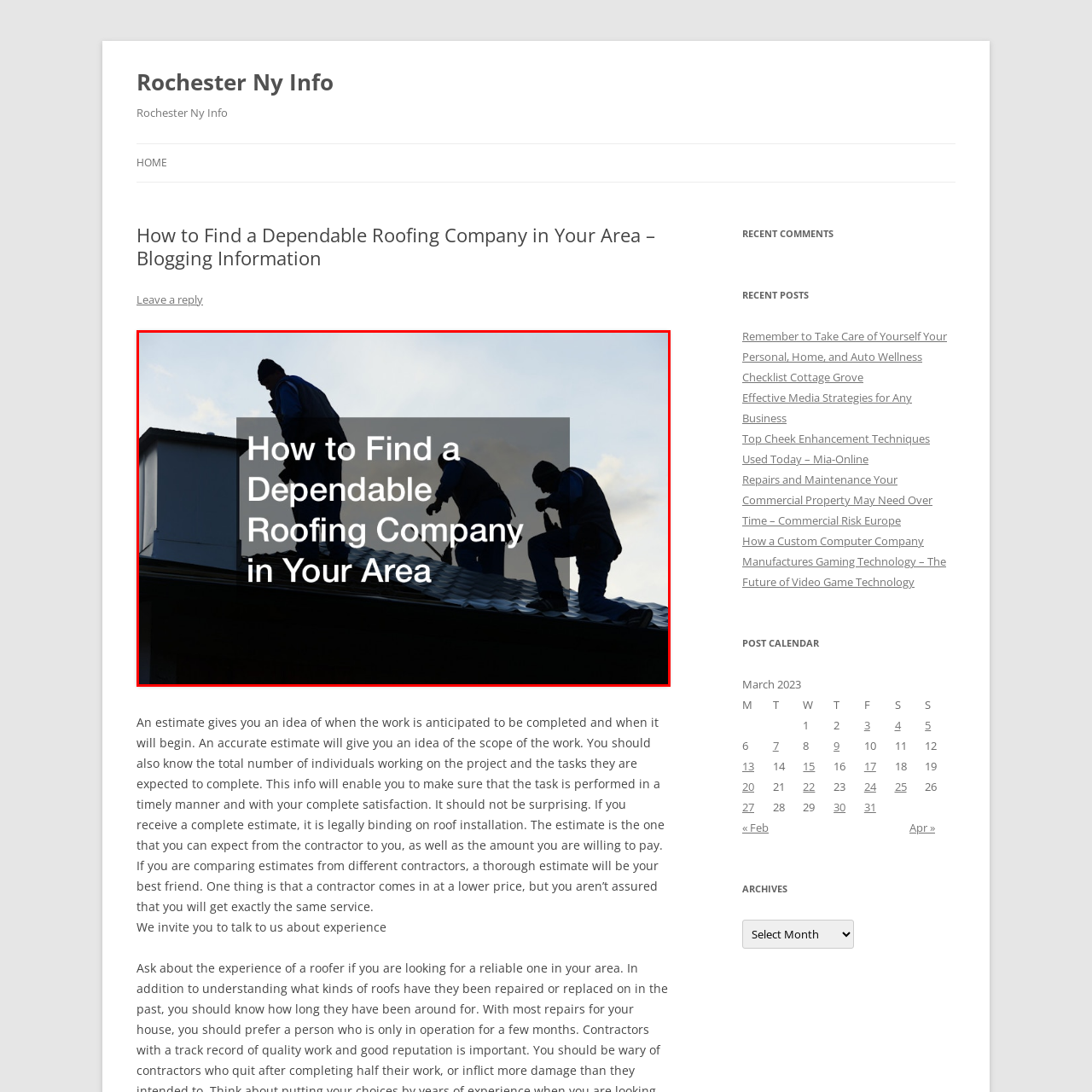Offer an in-depth description of the image encased within the red bounding lines.

In this image, a team of roofers is actively engaged in their work, silhouetted against a cloudy sky. The scene captures the essence of roofing expertise as the workers collaboratively focus on their task atop a sloped roof. The overlay text prominently reads, "How to Find a Dependable Roofing Company in Your Area," suggesting that this visual is part of a guide aimed at helping homeowners choose reliable roofing services. The combination of the practical roof maintenance activity and the informative headline emphasizes the importance of selecting qualified professionals for roofing needs.